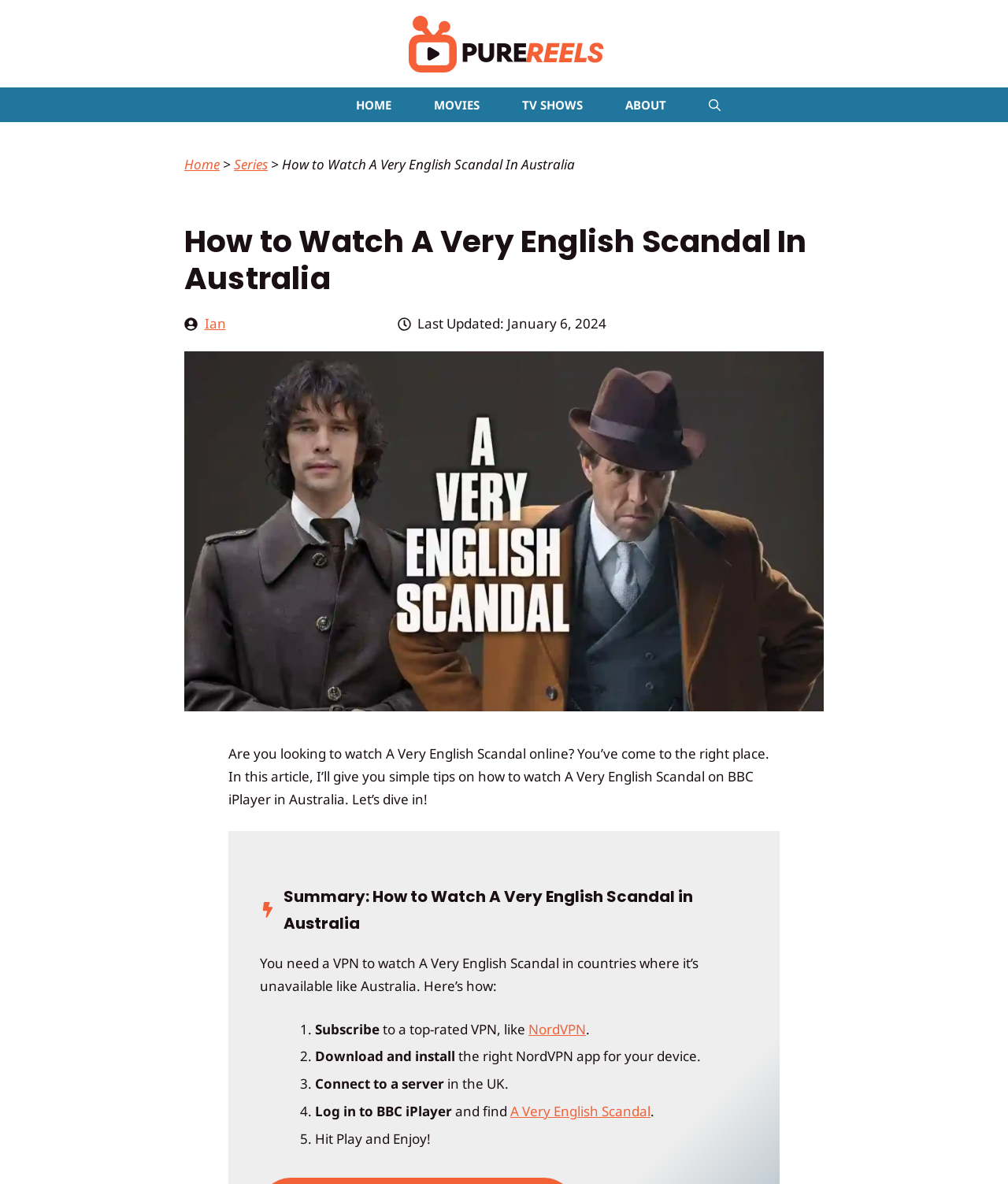Answer the question using only one word or a concise phrase: What is the name of the TV show being discussed in the article?

A Very English Scandal